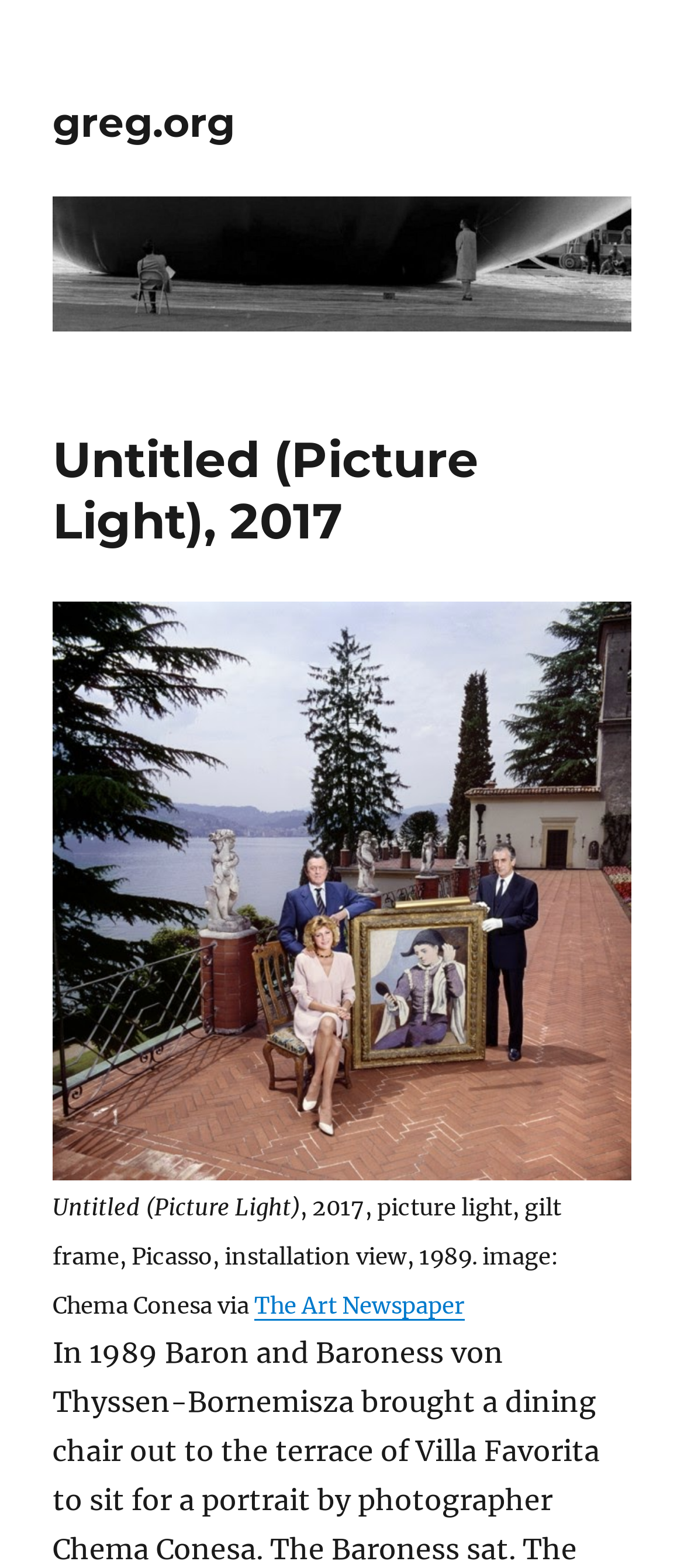Extract the main title from the webpage and generate its text.

Untitled (Picture Light), 2017